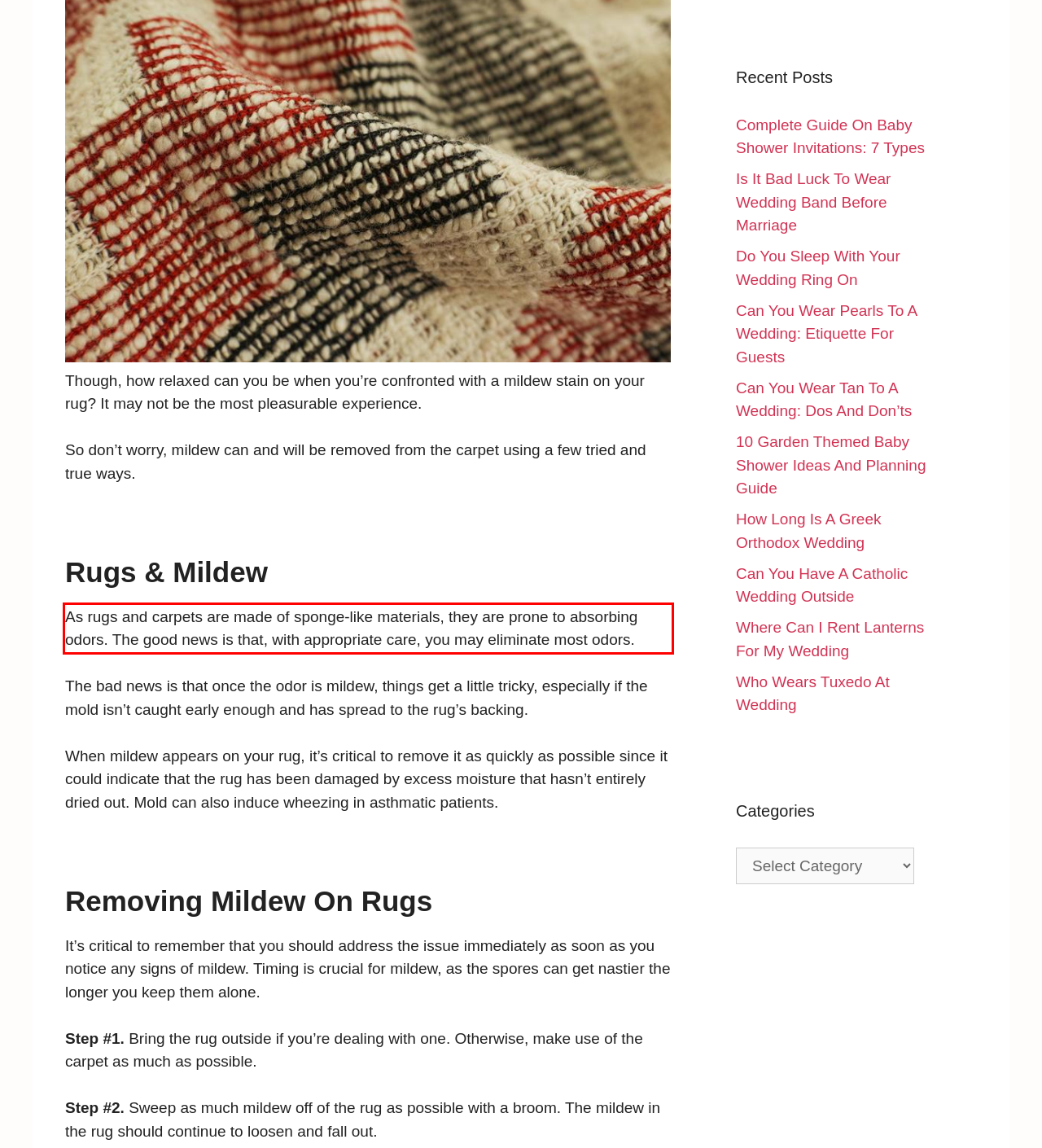Identify the text inside the red bounding box on the provided webpage screenshot by performing OCR.

As rugs and carpets are made of sponge-like materials, they are prone to absorbing odors. The good news is that, with appropriate care, you may eliminate most odors.